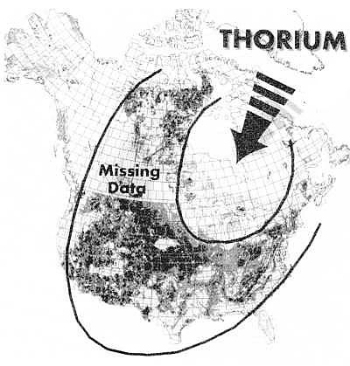Please provide a detailed answer to the question below by examining the image:
What is the direction of the impact force indicated by the arrow?

The map shows an arrow indicating the direction of the impact force, which points towards the southern part of Hudson Bay, specifically James Bay, suggesting the direction of the impact force.